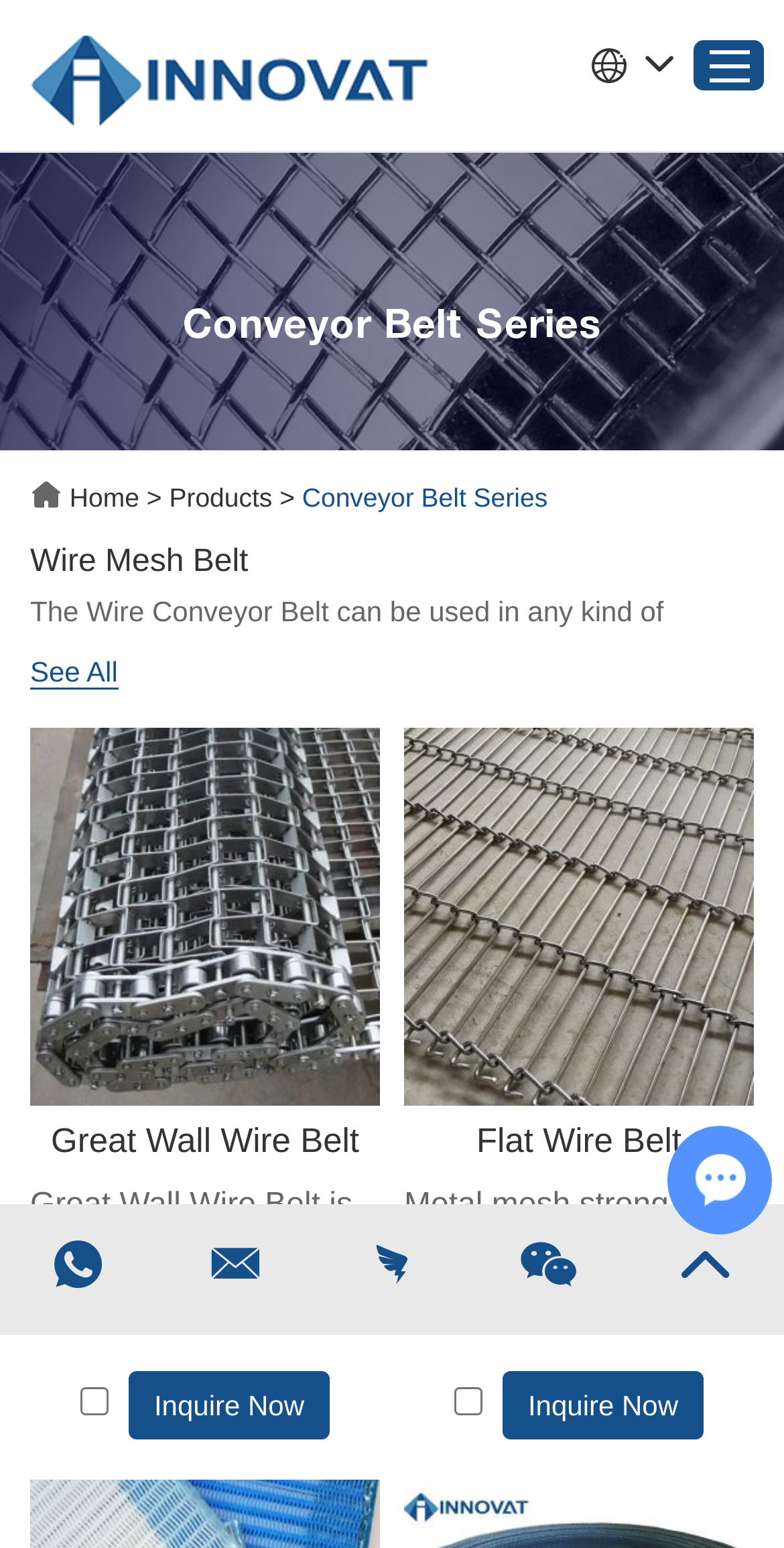Please identify the bounding box coordinates of the element's region that should be clicked to execute the following instruction: "Inquire about Flat Wire Belt". The bounding box coordinates must be four float numbers between 0 and 1, i.e., [left, top, right, bottom].

[0.64, 0.886, 0.898, 0.93]